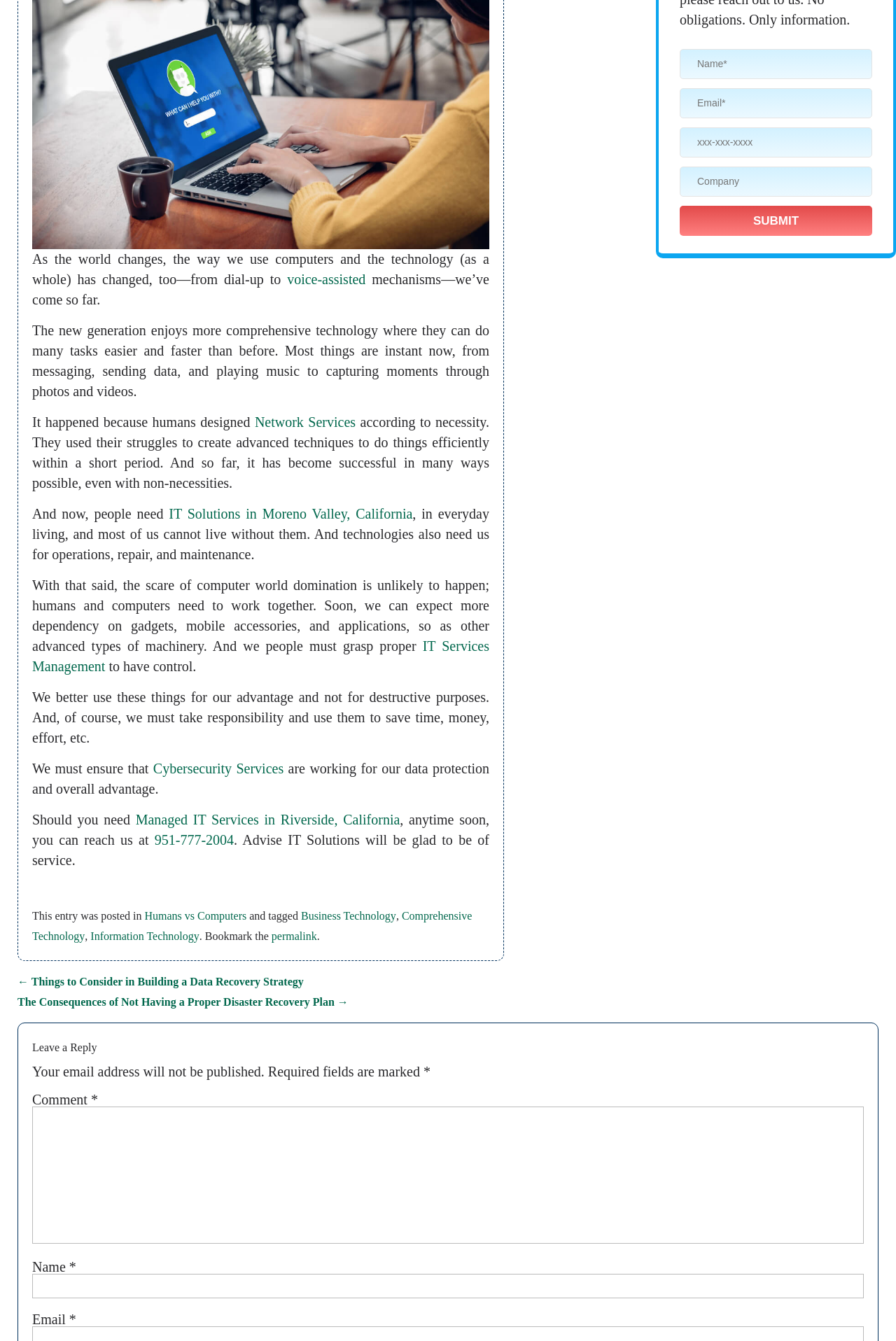Can you show the bounding box coordinates of the region to click on to complete the task described in the instruction: "Click on the link to learn about IT Solutions in Moreno Valley, California"?

[0.189, 0.377, 0.46, 0.389]